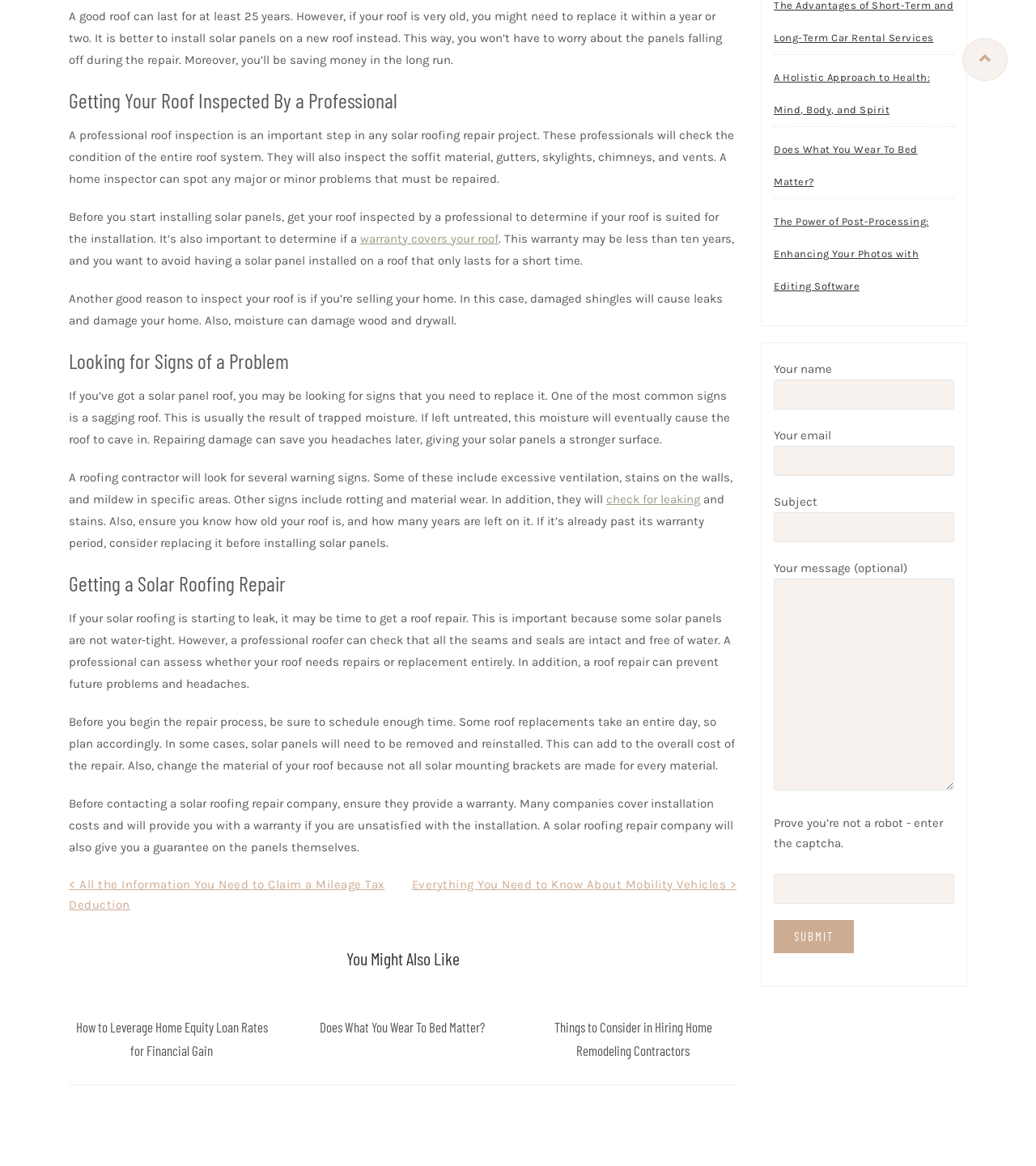Indicate the bounding box coordinates of the clickable region to achieve the following instruction: "Click the link to learn about getting your roof inspected by a professional."

[0.348, 0.198, 0.481, 0.211]